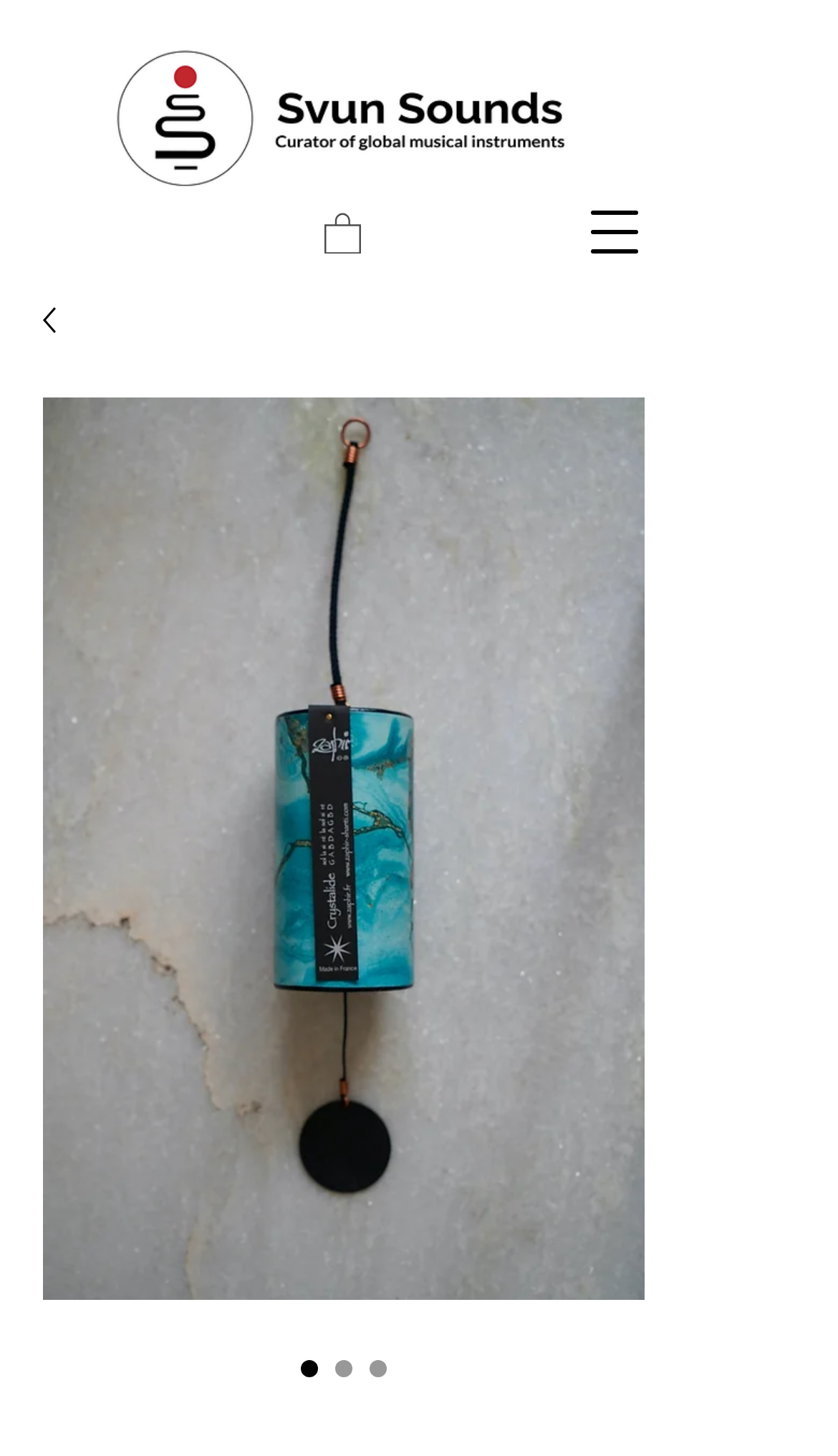Generate a comprehensive description of the webpage.

The webpage is about Zaphir wind chimes, specifically the Crystalide - Light Blue model, offered by Svun Sounds. At the top left corner, there is a logo of Svun Sounds, which is an image of text "Svun sounds_header text-09.png" and can be clicked as a link. Next to the logo, there is a button to open a navigation menu.

Below the logo, there is a large image of the Zaphir Chime Crystalide - Light Blue, taking up most of the page's width. Above the image, there is a small icon, which is also a link. 

On the right side of the image, there are three radio buttons, all labeled as "Zaphir Chime Crystalide - Light Blue", with one of them being selected by default. These radio buttons are positioned near the bottom of the page.

The overall content of the webpage is focused on showcasing the product, Zaphir wind chimes, with a prominent image and some navigation options.